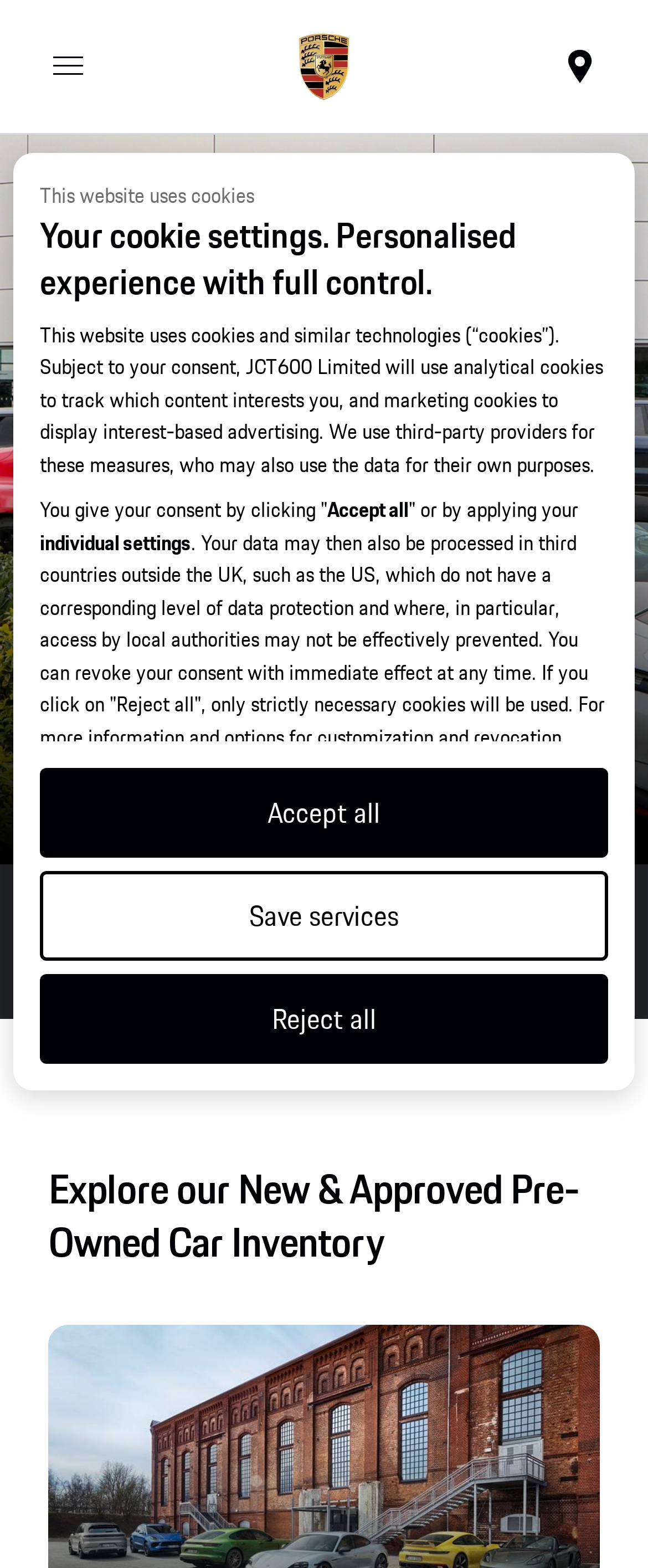Use the details in the image to answer the question thoroughly: 
Is there a way to customize cookie settings?

The presence of checkboxes labeled 'Strictly Necessary', 'Analysis and Performance', and 'Marketing' suggests that users have the option to customize their cookie settings, allowing them to control which types of cookies are used on the website.